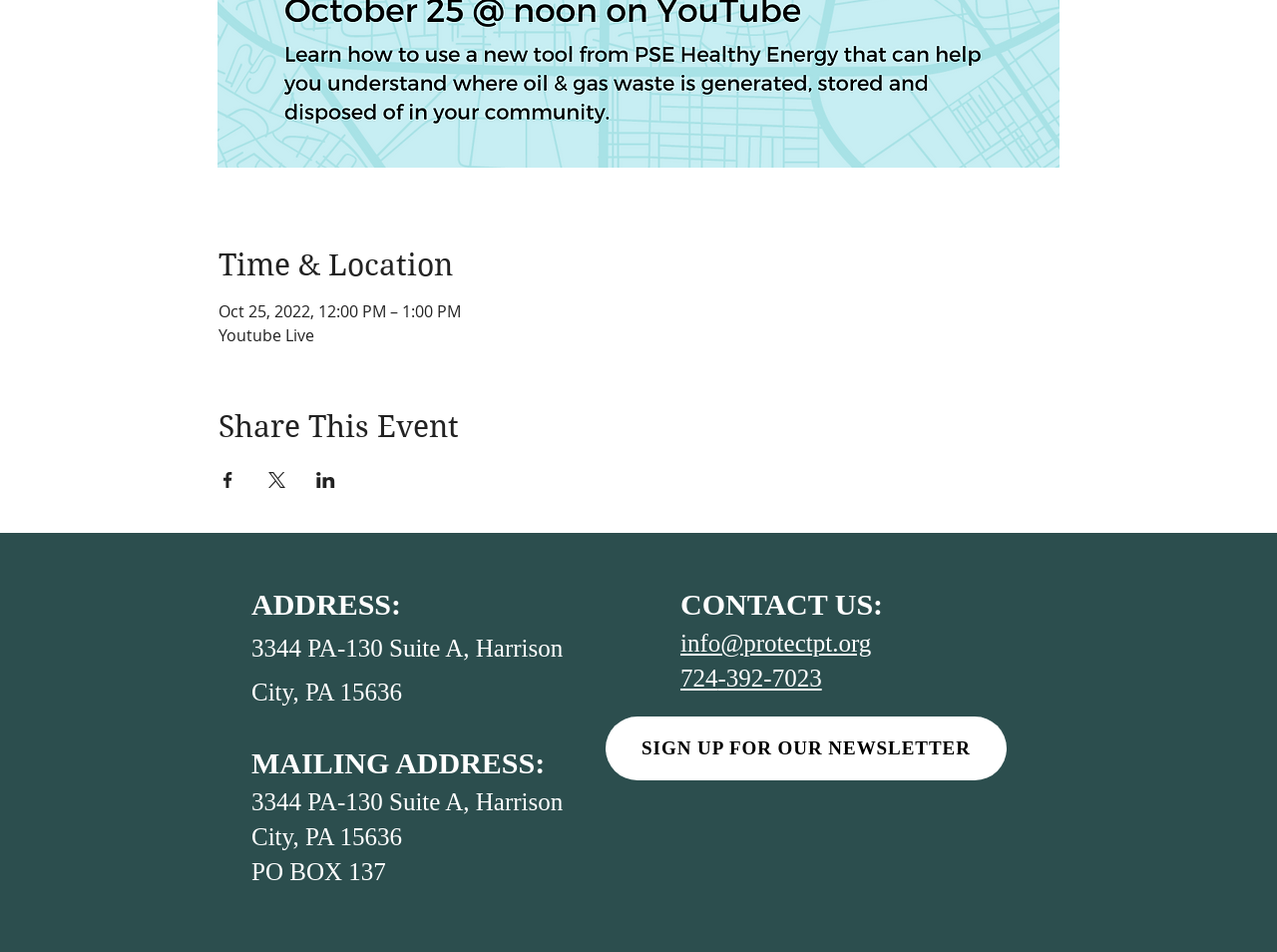Please indicate the bounding box coordinates of the element's region to be clicked to achieve the instruction: "Visit our YouTube channel". Provide the coordinates as four float numbers between 0 and 1, i.e., [left, top, right, bottom].

[0.693, 0.857, 0.743, 0.924]